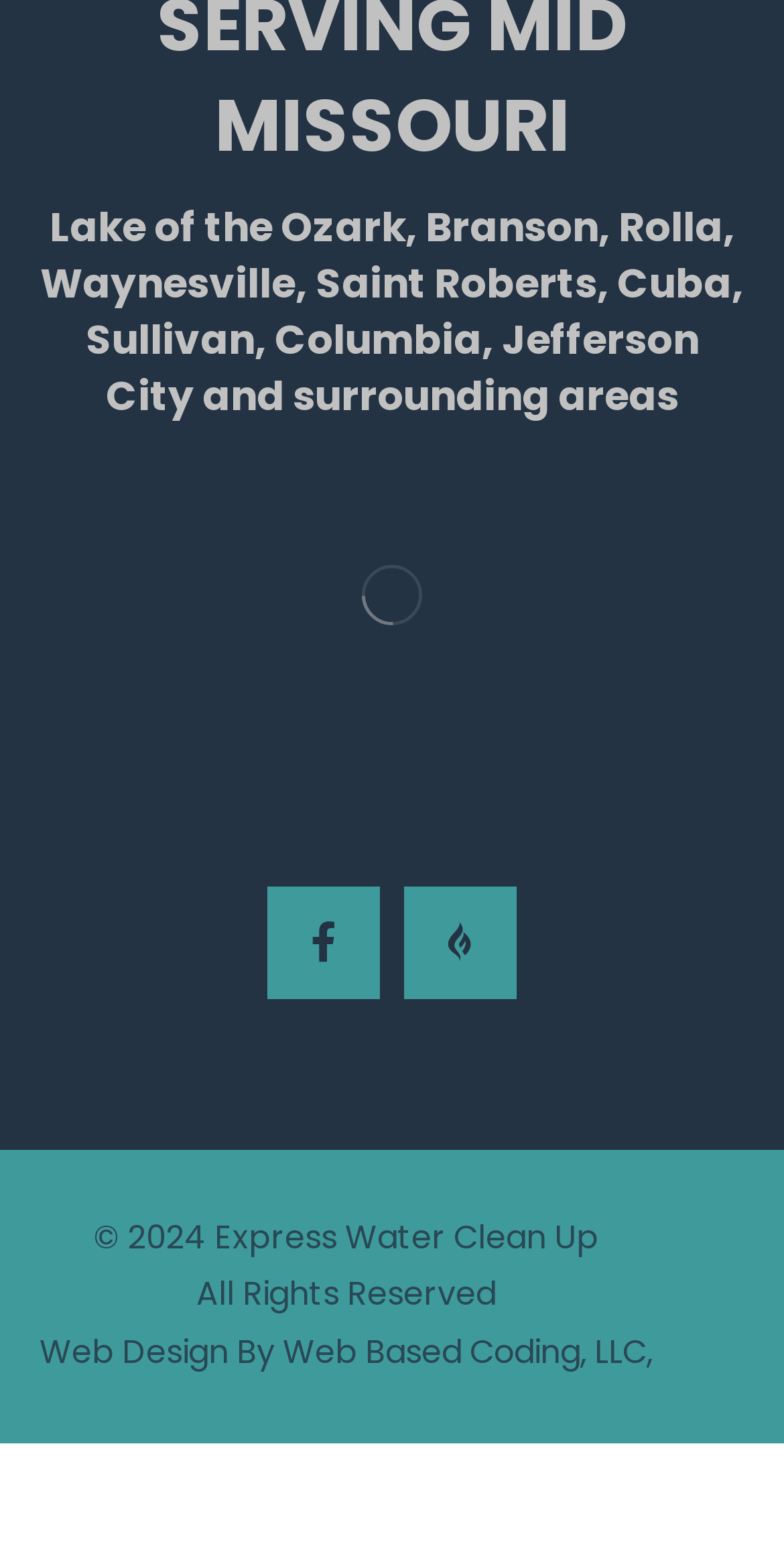Analyze the image and deliver a detailed answer to the question: What is the name of the region mentioned in the heading?

The heading element at the top of the webpage mentions 'Lake of the Ozark, Branson, Rolla, Waynesville, Saint Roberts, Cuba, Sullivan, Columbia, Jefferson City and surrounding areas', which indicates that the region being referred to is Lake of the Ozark.